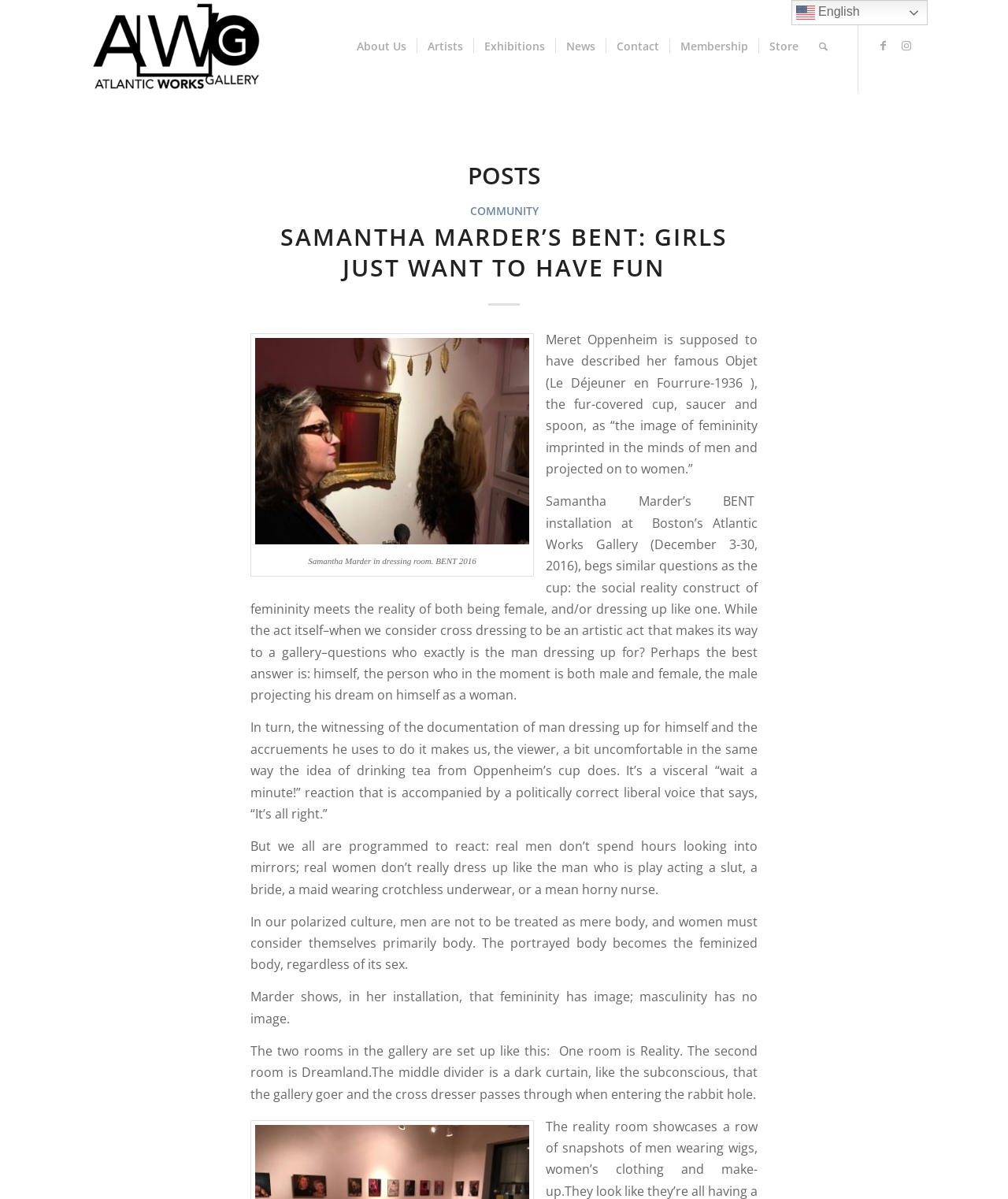Could you determine the bounding box coordinates of the clickable element to complete the instruction: "Search for something"? Provide the coordinates as four float numbers between 0 and 1, i.e., [left, top, right, bottom].

[0.802, 0.0, 0.831, 0.078]